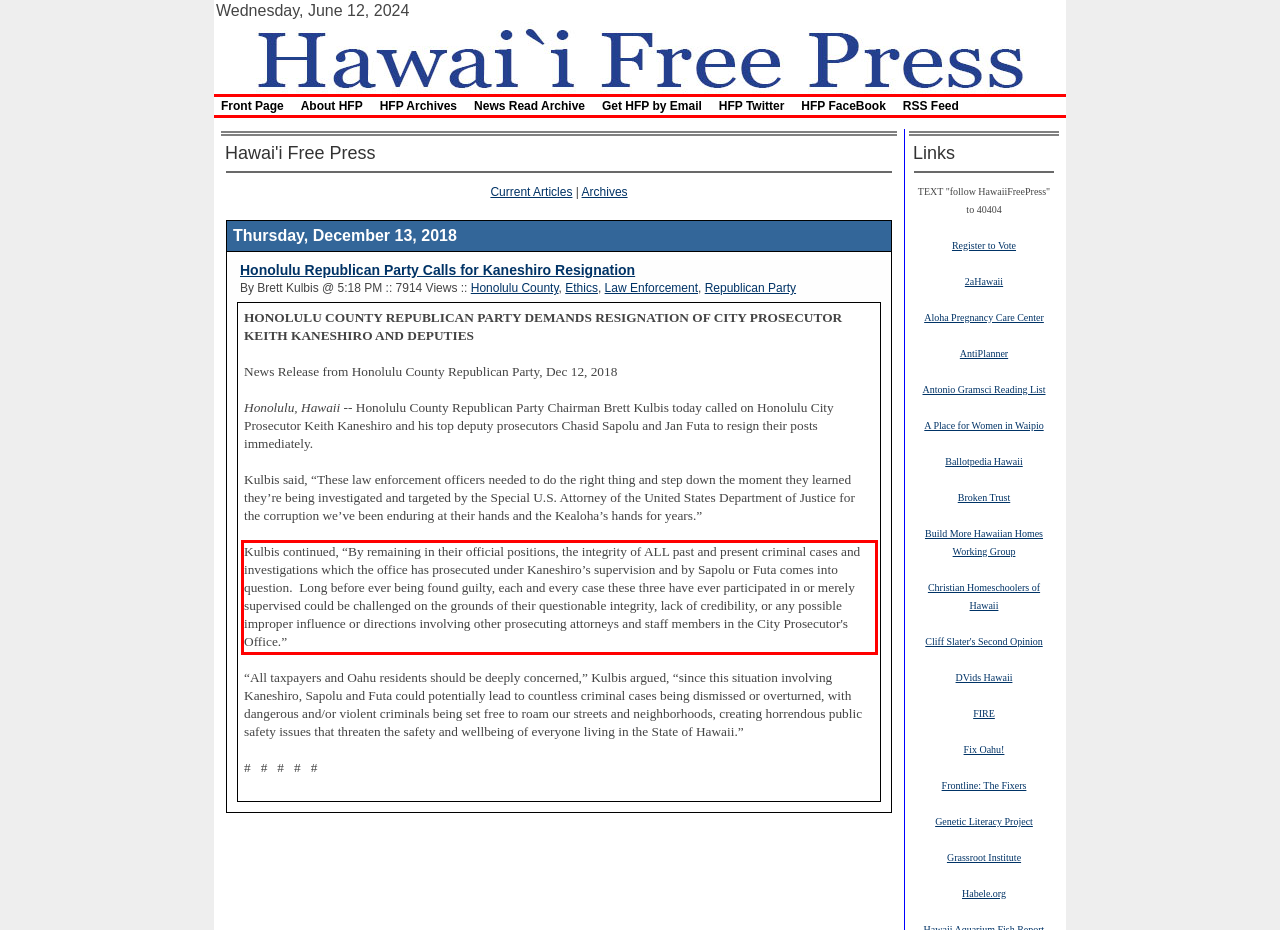Please look at the screenshot provided and find the red bounding box. Extract the text content contained within this bounding box.

Kulbis continued, “By remaining in their official positions, the integrity of ALL past and present criminal cases and investigations which the office has prosecuted under Kaneshiro’s supervision and by Sapolu or Futa comes into question. Long before ever being found guilty, each and every case these three have ever participated in or merely supervised could be challenged on the grounds of their questionable integrity, lack of credibility, or any possible improper influence or directions involving other prosecuting attorneys and staff members in the City Prosecutor's Office.”